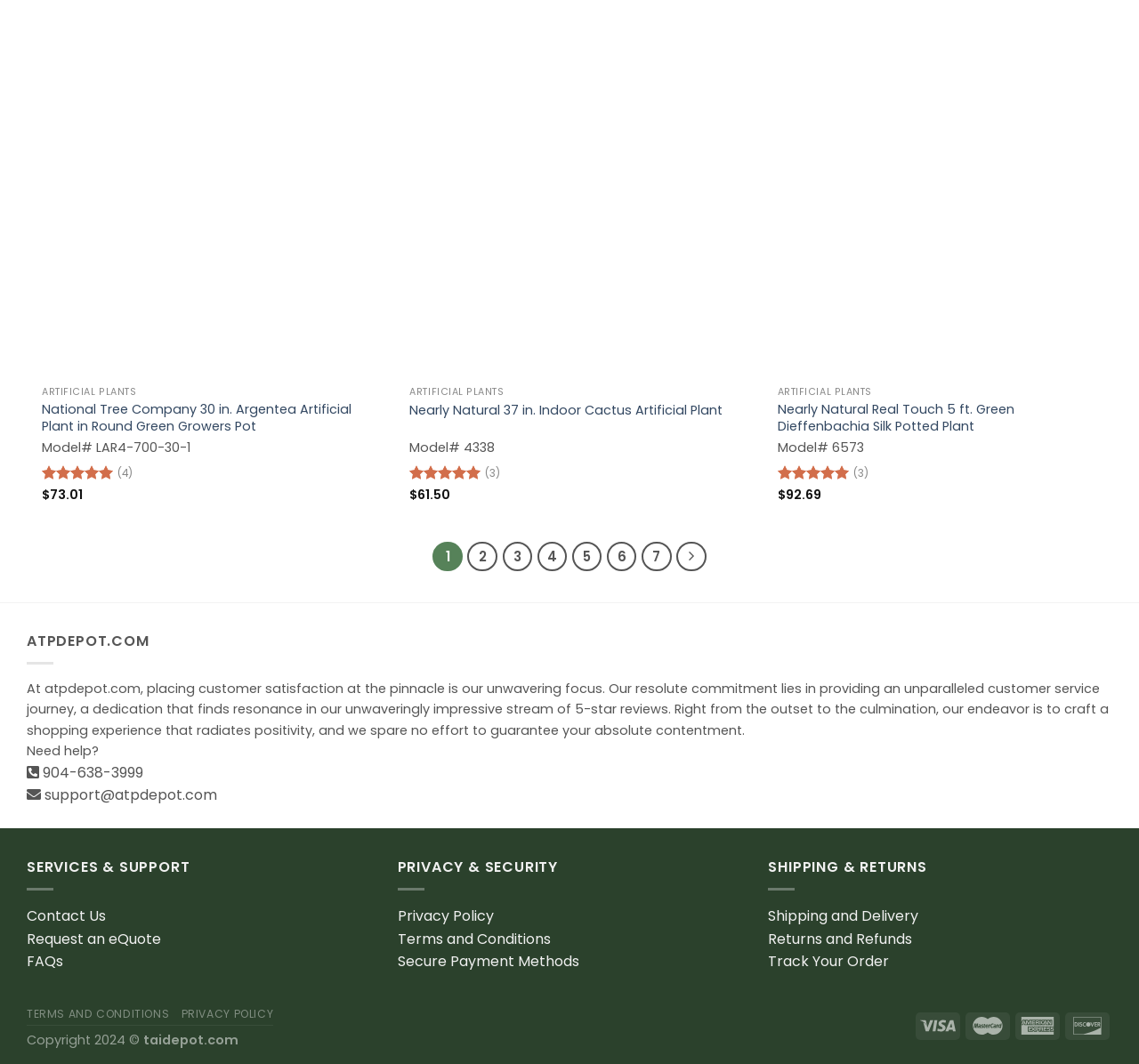Answer the following in one word or a short phrase: 
What is the phone number for customer support?

904-638-3999